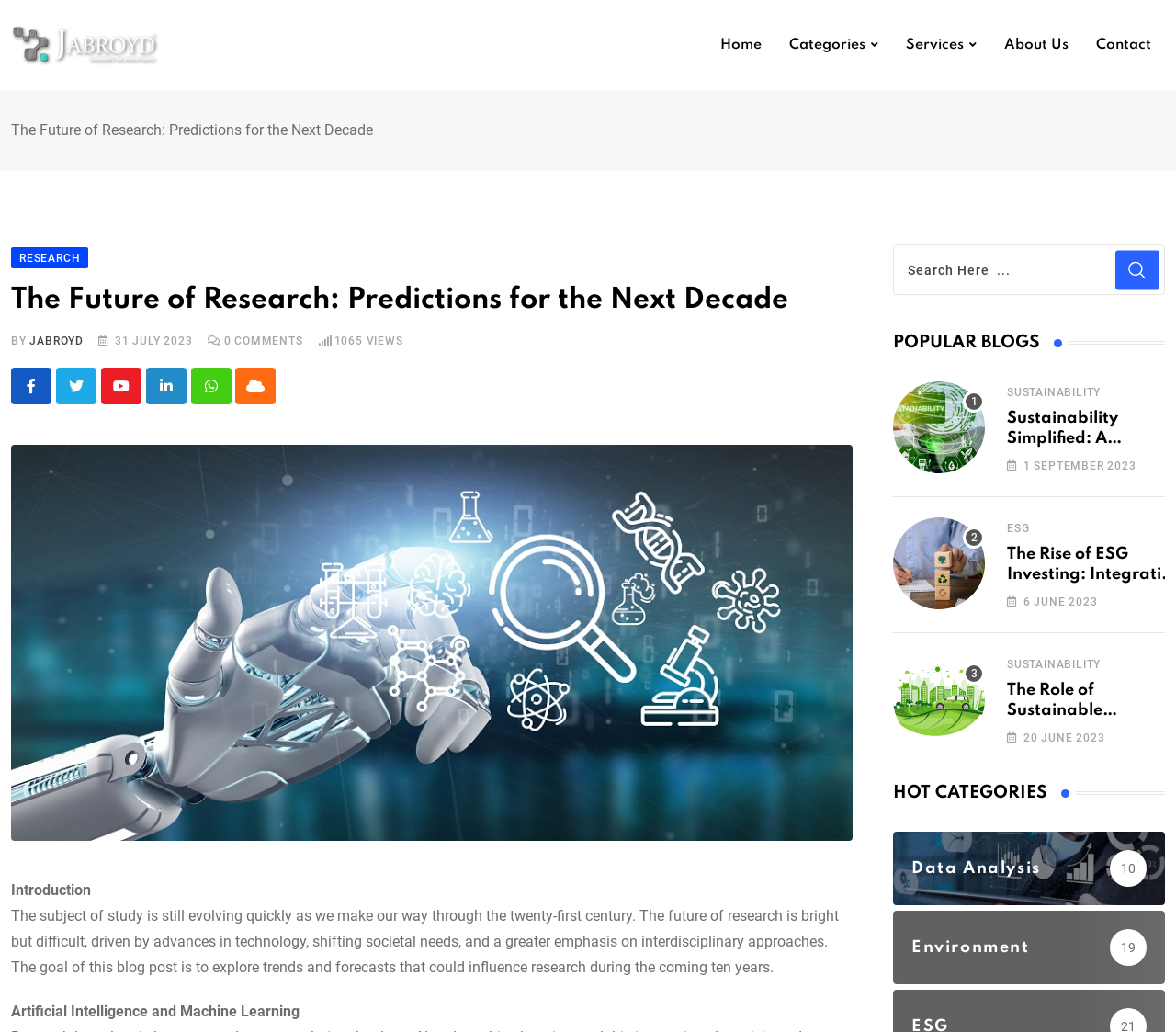Please locate the bounding box coordinates for the element that should be clicked to achieve the following instruction: "Read the 'Sustainability Simplified: A Beginner’s Guide to Going Green' blog post". Ensure the coordinates are given as four float numbers between 0 and 1, i.e., [left, top, right, bottom].

[0.856, 0.397, 0.988, 0.473]